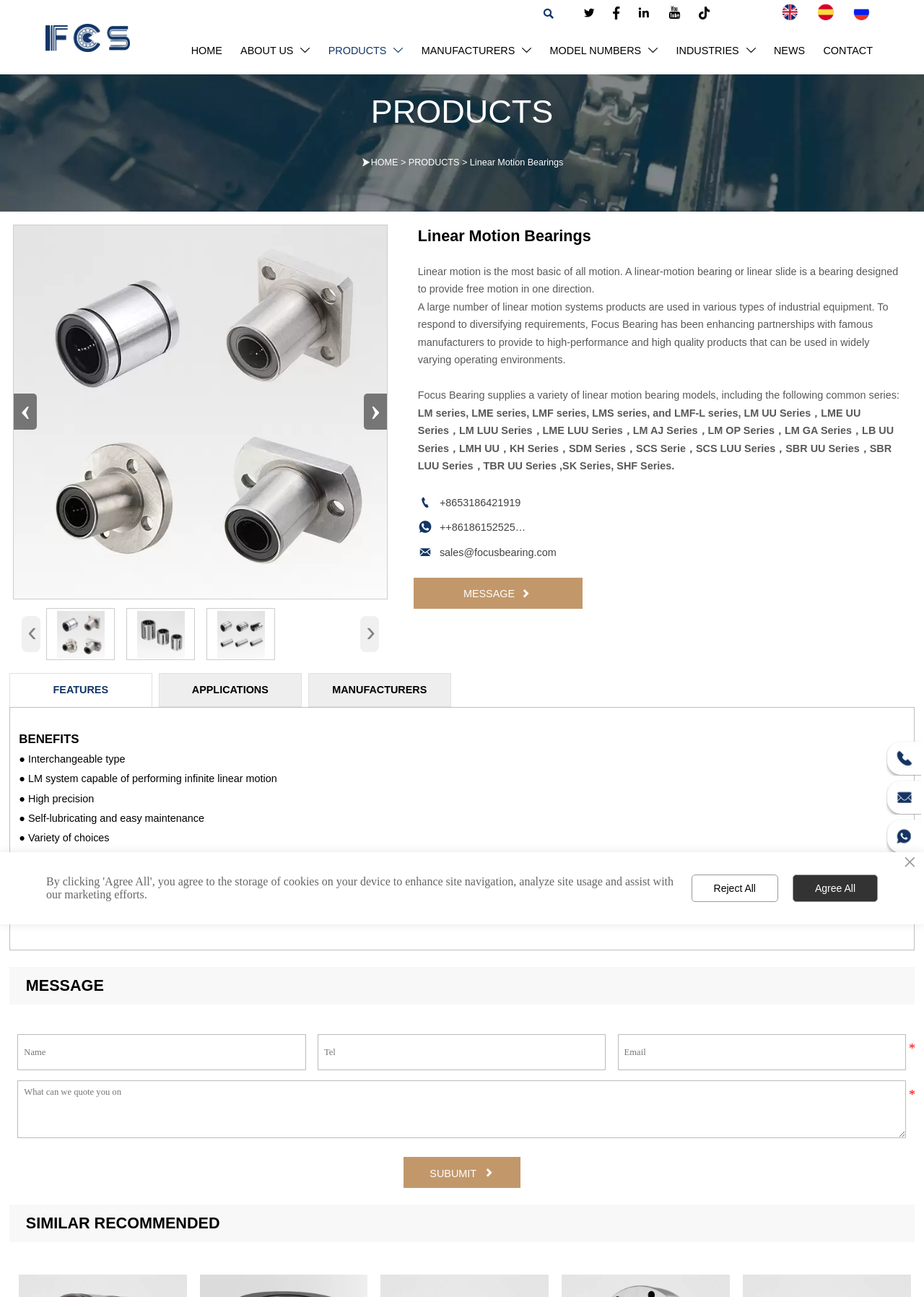Craft a detailed narrative of the webpage's structure and content.

This webpage is about Linear Motion Bearings from Jinan Focus Bearing Co., Ltd. At the top, there is a navigation menu with links to "HOME" and "PRODUCTS". Below the menu, there is a large image of a linear motion bearing. 

To the left of the image, there are three smaller images of linear motion bearings, with navigation buttons "‹" and "›" above and below them, respectively. 

On the right side of the page, there is a block of text that explains what linear motion is and how Focus Bearing provides high-performance and high-quality products. Below this text, there is a list of various linear motion bearing models offered by Focus Bearing.

Further down the page, there are sections titled "FEATURES", "APPLICATIONS", and "MANUFACTURERS". The "BENEFITS" section highlights the advantages of using linear motion bearings, including interchangeable types, high precision, and self-lubricating maintenance. 

The "SPEC" section provides information on the accuracy grades and materials available for the bearings. There is also a section showcasing the various applications of linear motion bearings, including measuring instruments, printing machines, and medical equipment.

In the lower part of the page, there is a table with images of products from different manufacturers, including FCS, THK, and IKO. Below the table, there is a contact form where users can send a message to the company, with fields for name, telephone number, email, and a message. 

At the very bottom of the page, there is a section titled "SIMILAR RECOMMENDED" and a search bar at the top right corner. There are also some social media links and a few small images on the right side of the page.